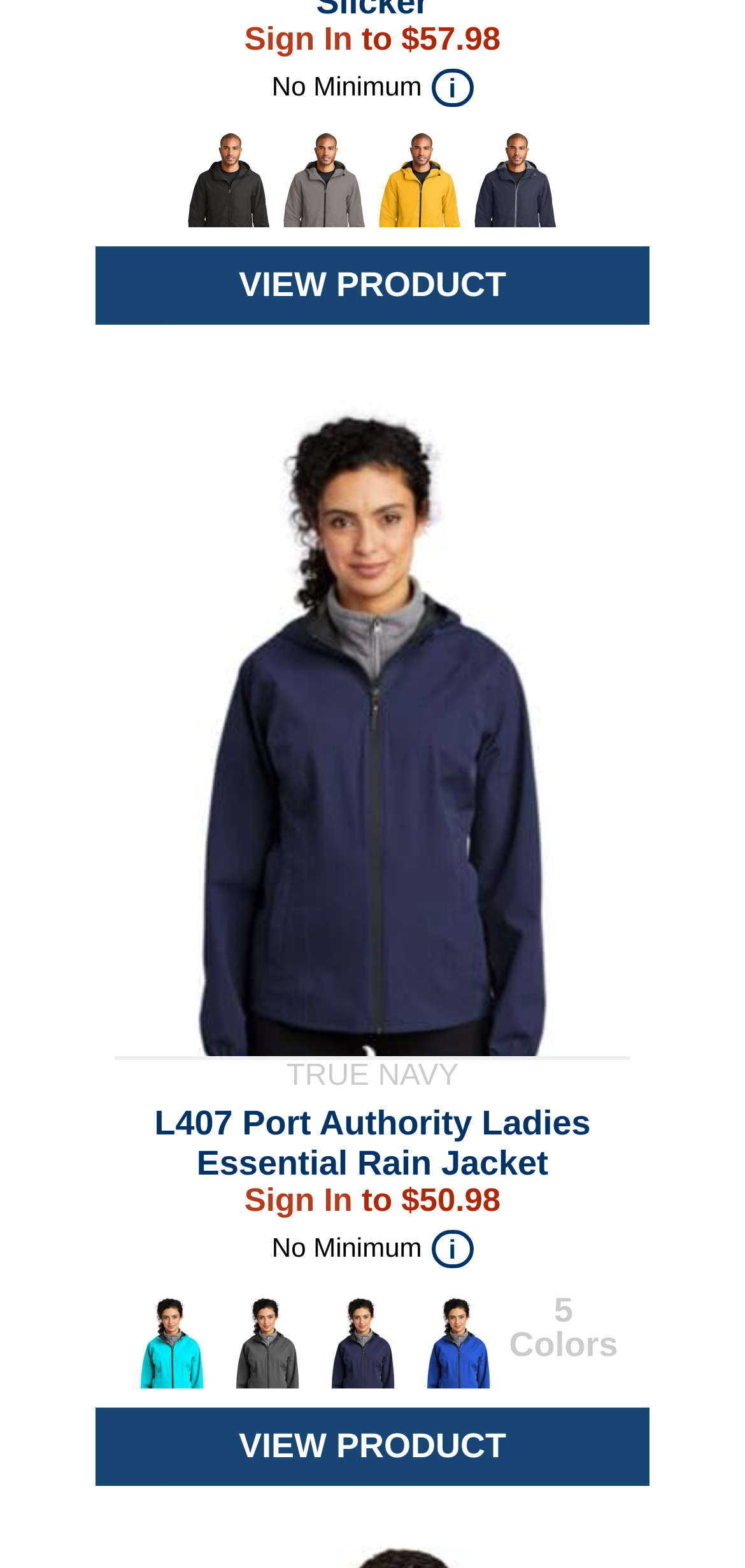Provide the bounding box coordinates for the specified HTML element described in this description: "i". The coordinates should be four float numbers ranging from 0 to 1, in the format [left, top, right, bottom].

[0.579, 0.044, 0.635, 0.069]